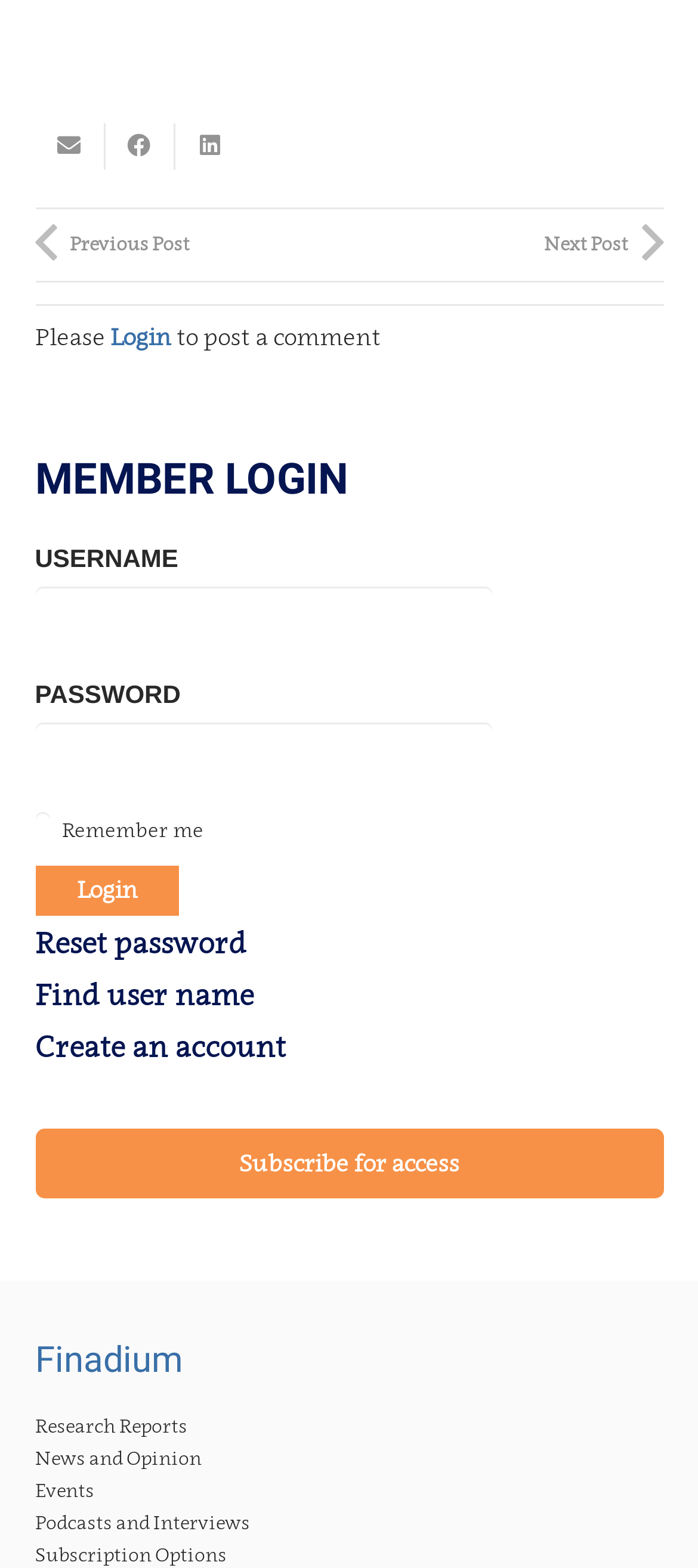Please identify the bounding box coordinates of the region to click in order to complete the given instruction: "Click on the 'Subscribe for access' link". The coordinates should be four float numbers between 0 and 1, i.e., [left, top, right, bottom].

[0.342, 0.733, 0.658, 0.751]